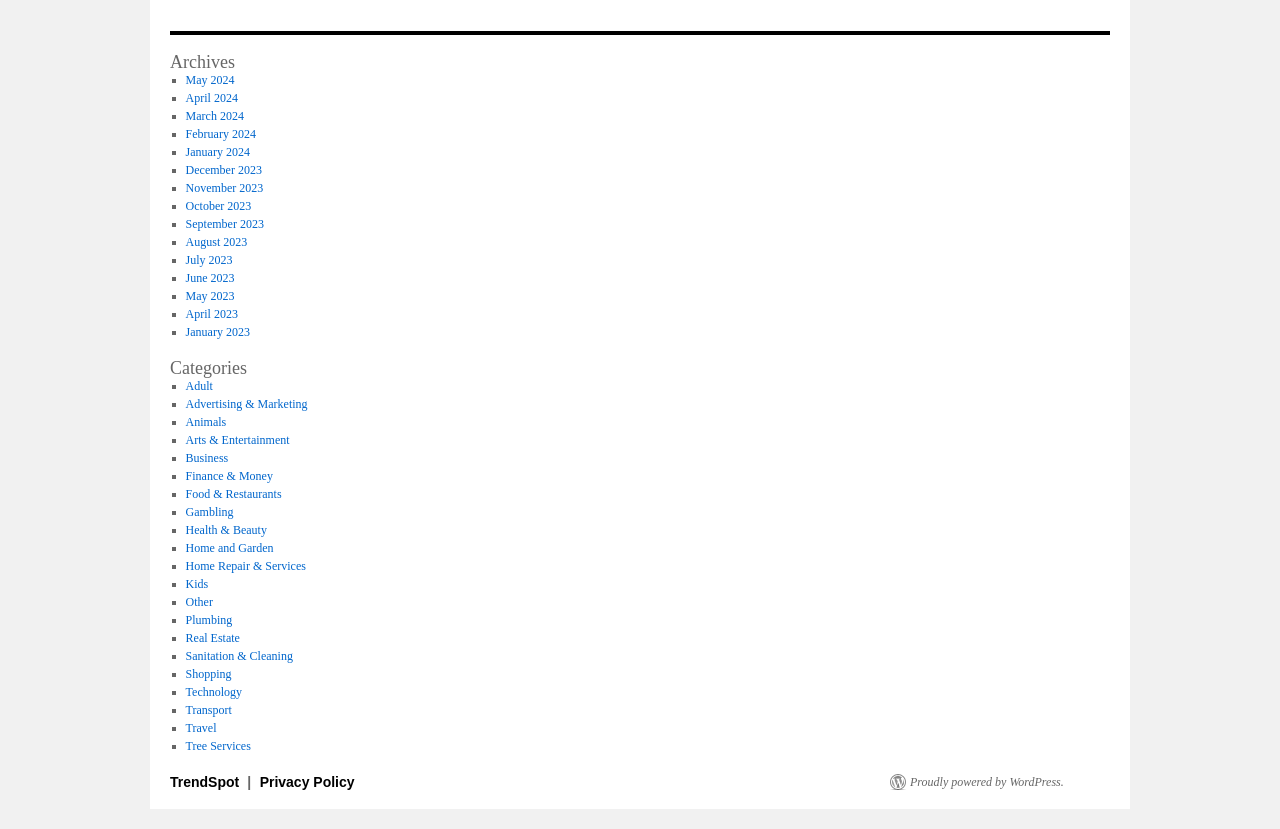Please provide a short answer using a single word or phrase for the question:
What is the last link at the bottom of the page?

Proudly powered by WordPress.